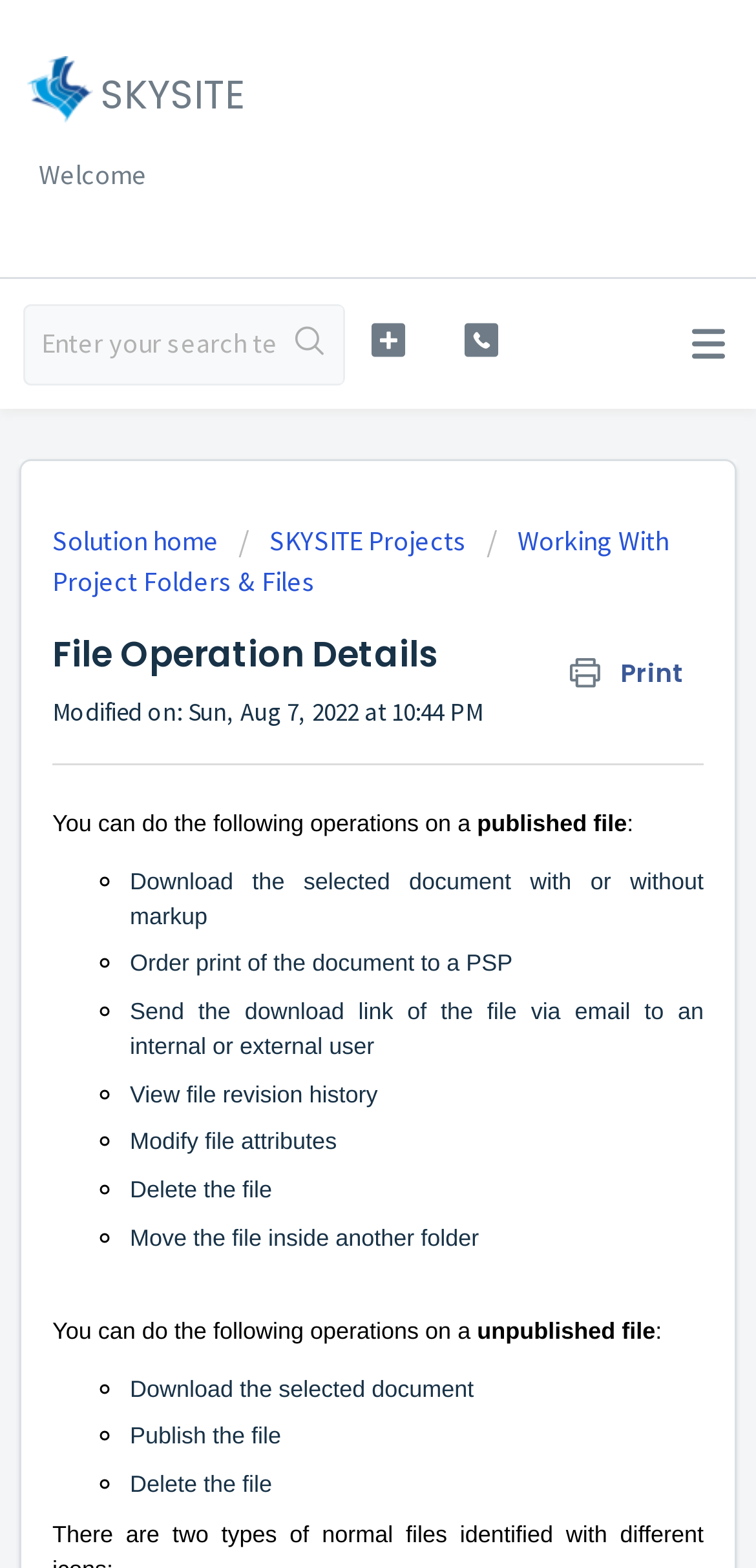Illustrate the webpage with a detailed description.

The webpage is about file operation details on a platform called SKYSITE. At the top left corner, there is a logo image and a heading "SKYSITE". Below the logo, there is a welcome message. On the top right corner, there is a search textbox and a search button. 

Below the welcome message, there are three icons represented by Unicode characters \uf2ab, \uf2bb, and \uf2ba. 

On the left side of the page, there are several links, including "Solution home", "SKYSITE Projects", and "Working With Project Folders & Files". 

The main content of the page is divided into two sections. The first section is about file operation details, with a heading "File Operation Details" and a print button on the right side. Below the heading, there is a modified date and time. 

The main content of the first section is a list of operations that can be performed on a published file, including downloading the file with or without markup, ordering a print of the document, sending the download link via email, viewing file revision history, modifying file attributes, deleting the file, and moving the file to another folder. 

The second section is about file operation details for an unpublished file, with a similar list of operations, including downloading the selected document, publishing the file, and deleting the file. 

There is also a "Download" link at the bottom of the page.